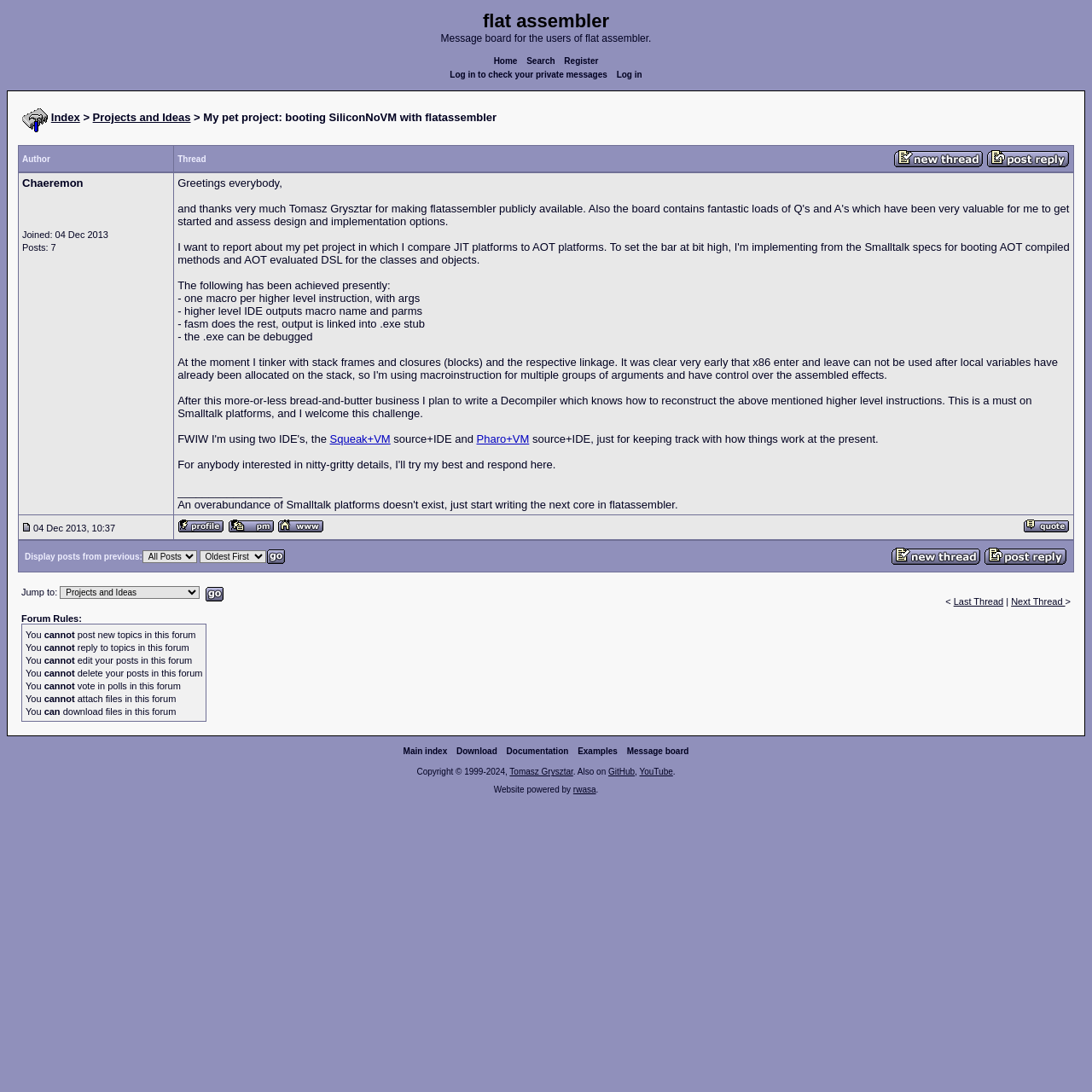Find the bounding box coordinates of the clickable area that will achieve the following instruction: "Click on the 'Reply to topic' button".

[0.903, 0.139, 0.98, 0.147]